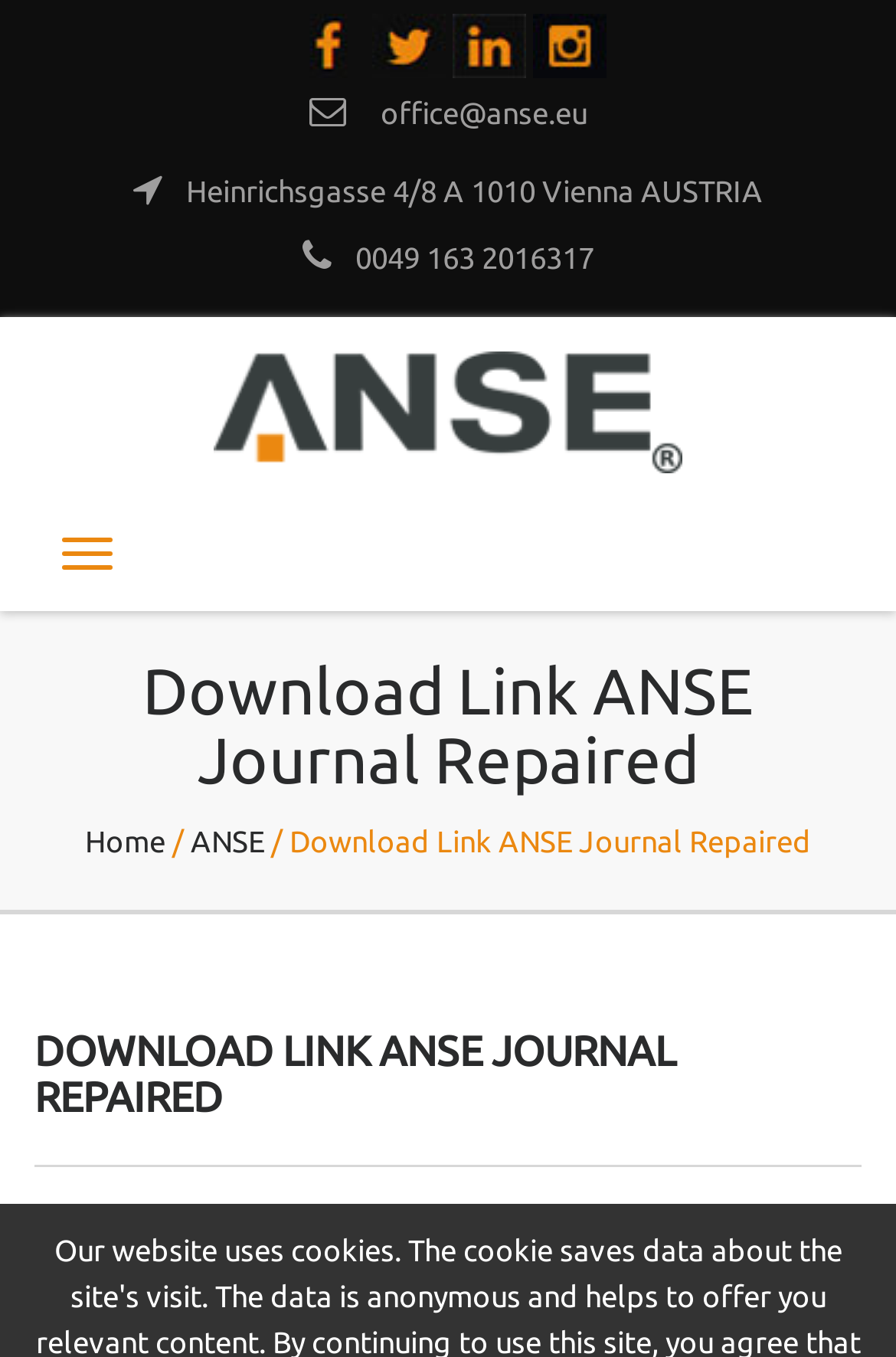What is the phone number of ANSE?
Provide a well-explained and detailed answer to the question.

I found the phone number by looking at the static text element with the bounding box coordinates [0.396, 0.178, 0.663, 0.202] which contains the phone number information.